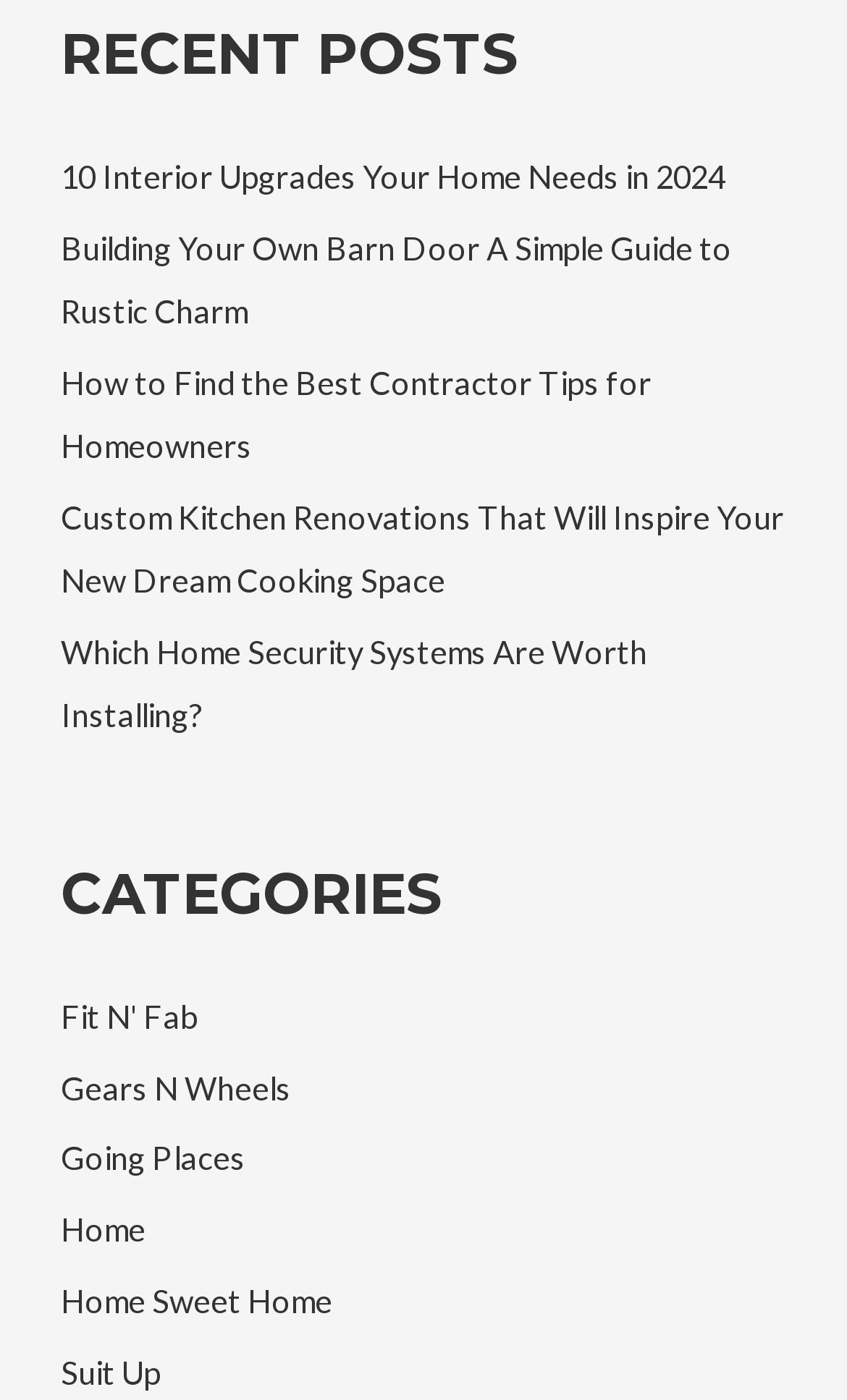Kindly determine the bounding box coordinates for the area that needs to be clicked to execute this instruction: "explore Fit N' Fab category".

[0.071, 0.713, 0.233, 0.739]